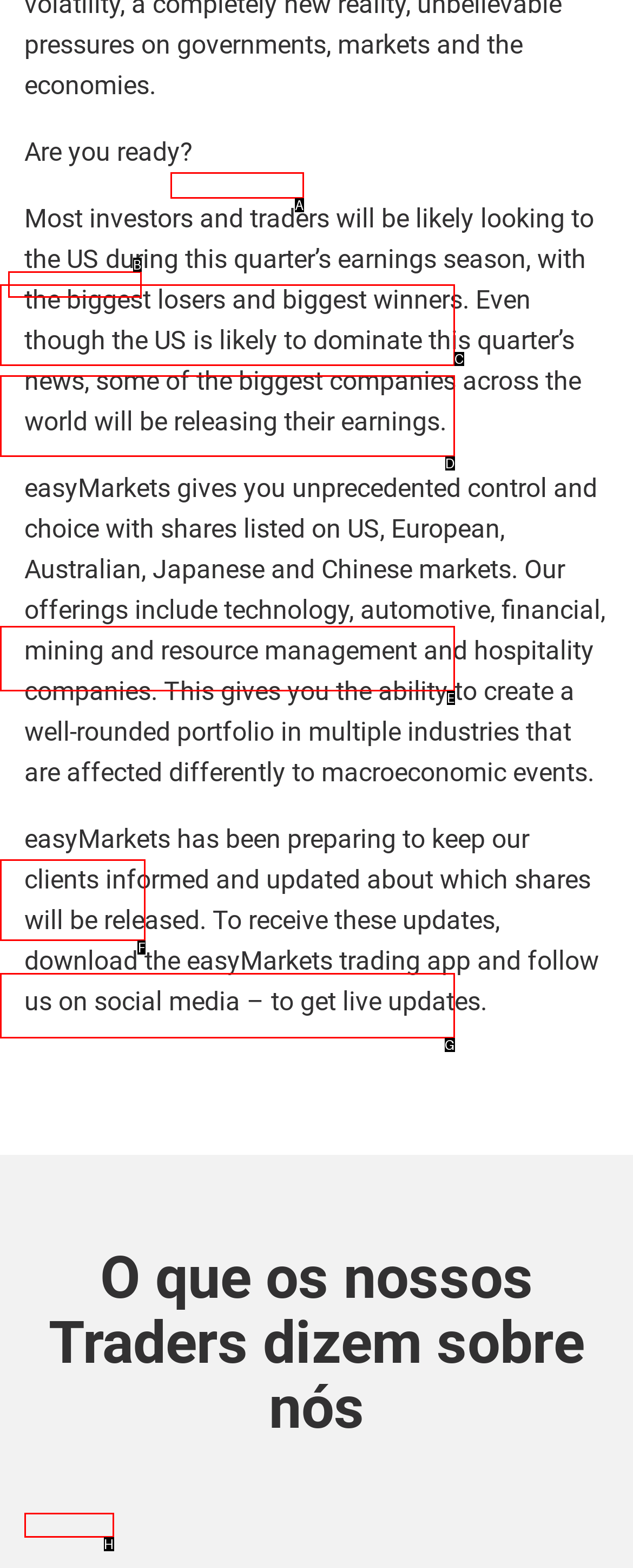From the given options, choose the HTML element that aligns with the description: Toggle cart Cart. Respond with the letter of the selected element.

None